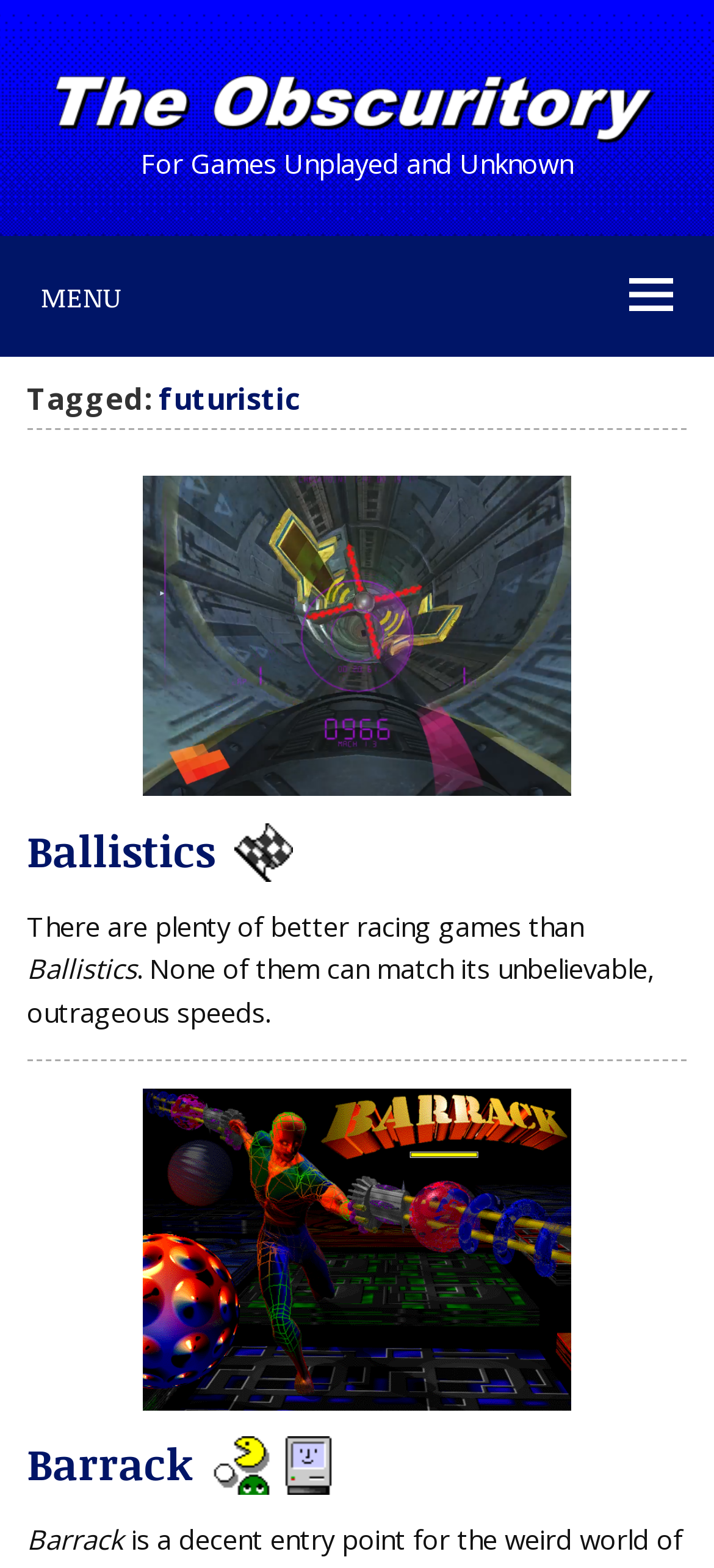Can you give a detailed response to the following question using the information from the image? What is the text above the image 'Screenshot from Ballistics'?

The text above the image 'Screenshot from Ballistics' is 'Ballistics Racing category', which is a heading element that describes the game Ballistics.